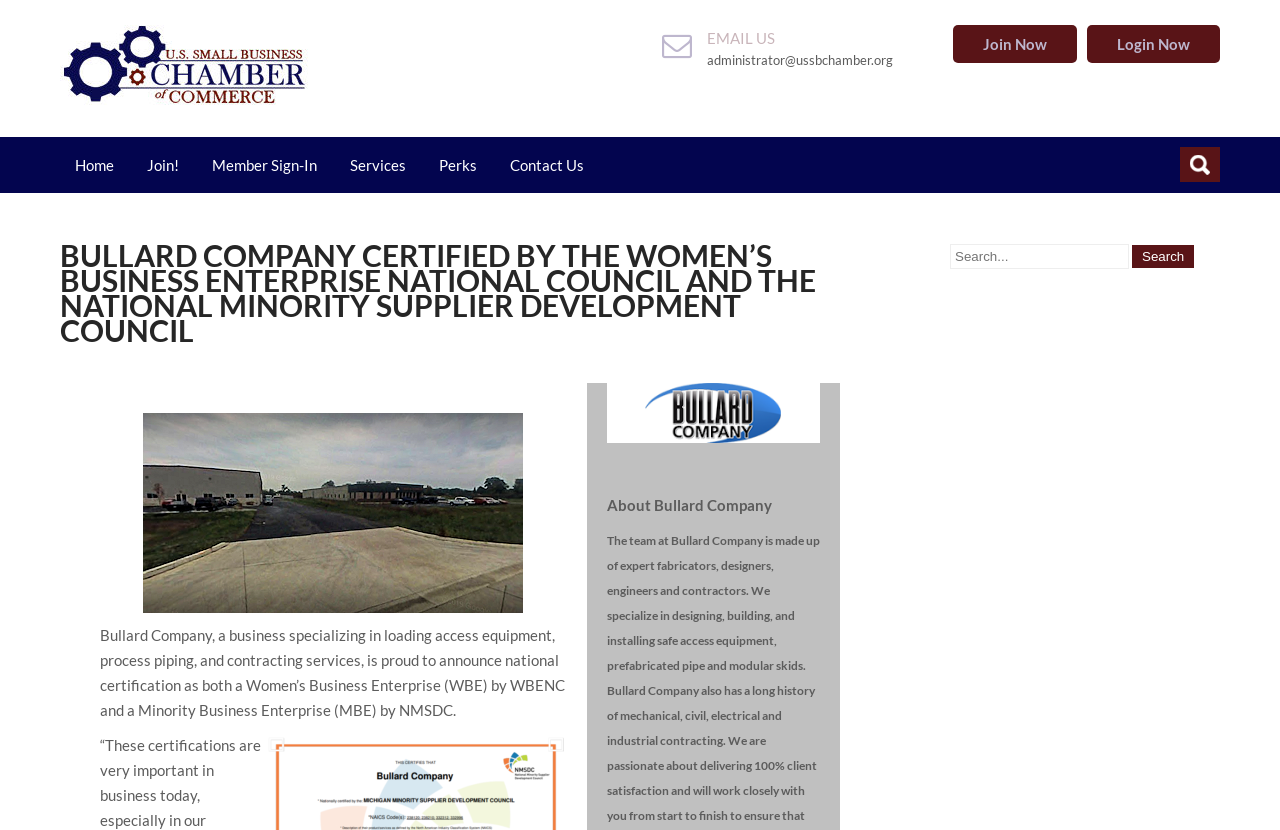Examine the image carefully and respond to the question with a detailed answer: 
How many navigation links are there?

I counted the number of link elements in the navigation section, which includes 'Home', 'Join!', 'Member Sign-In', 'Services', and 'Perks', for a total of 5 links.